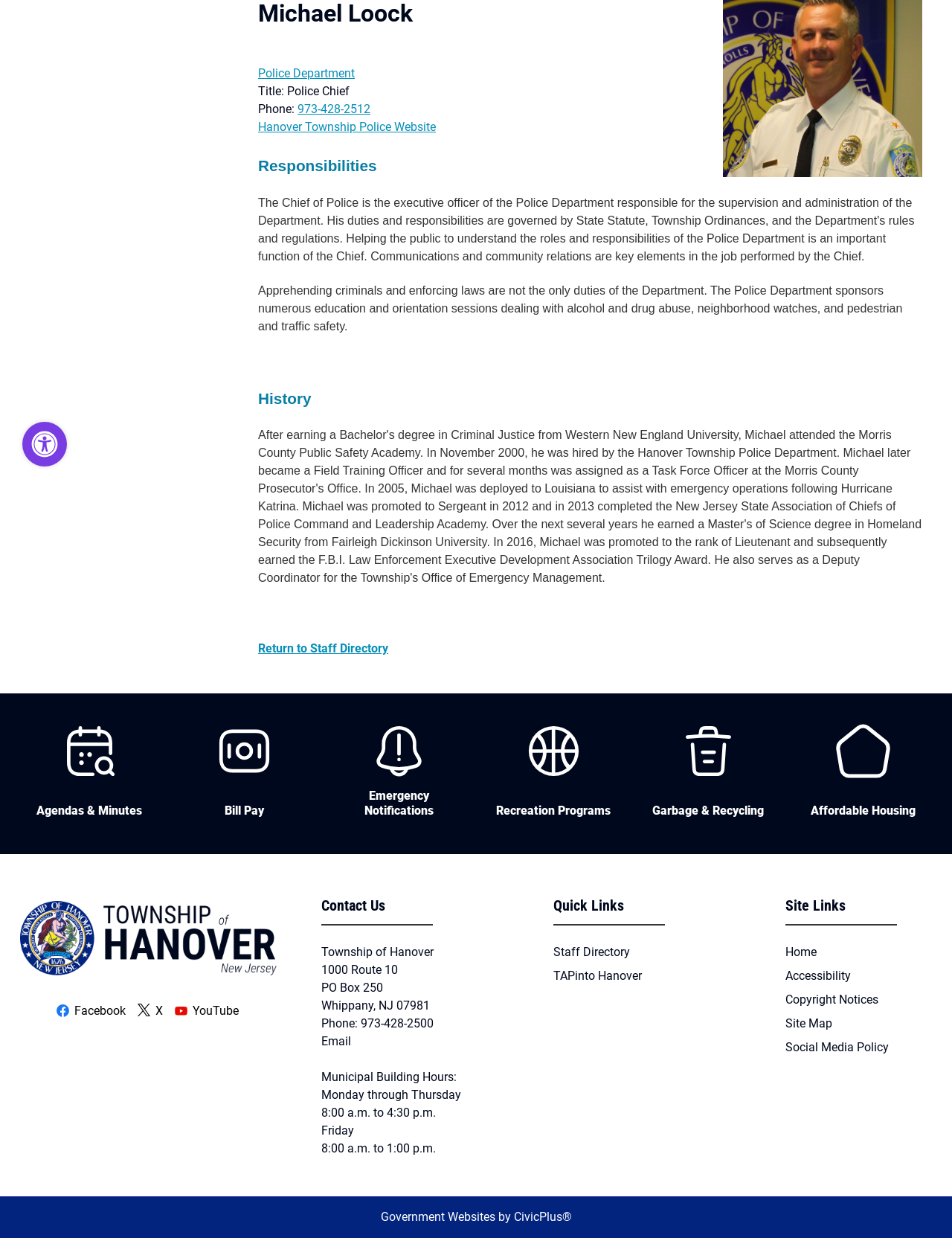Find the coordinates for the bounding box of the element with this description: "Quick Links".

[0.581, 0.724, 0.655, 0.738]